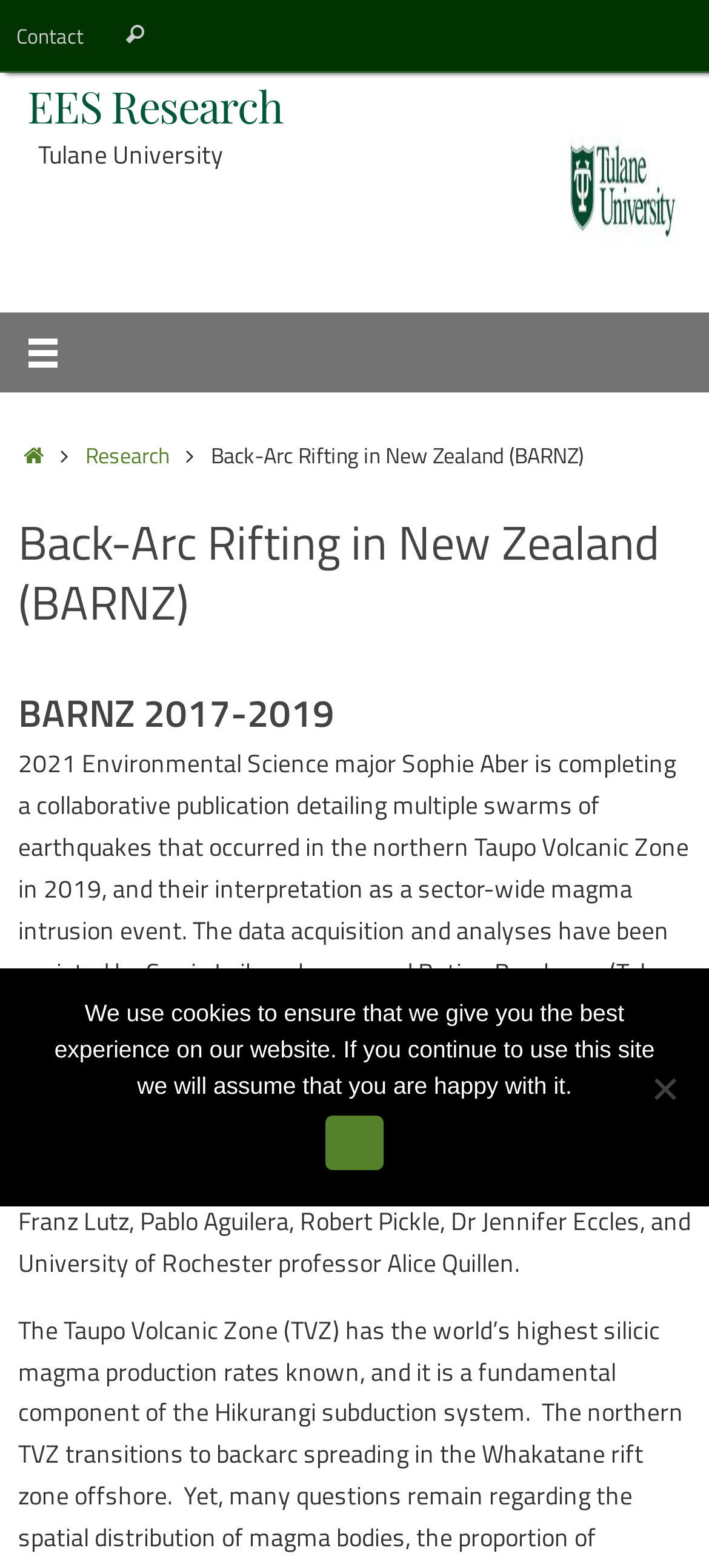Could you specify the bounding box coordinates for the clickable section to complete the following instruction: "Read the privacy policy"?

None